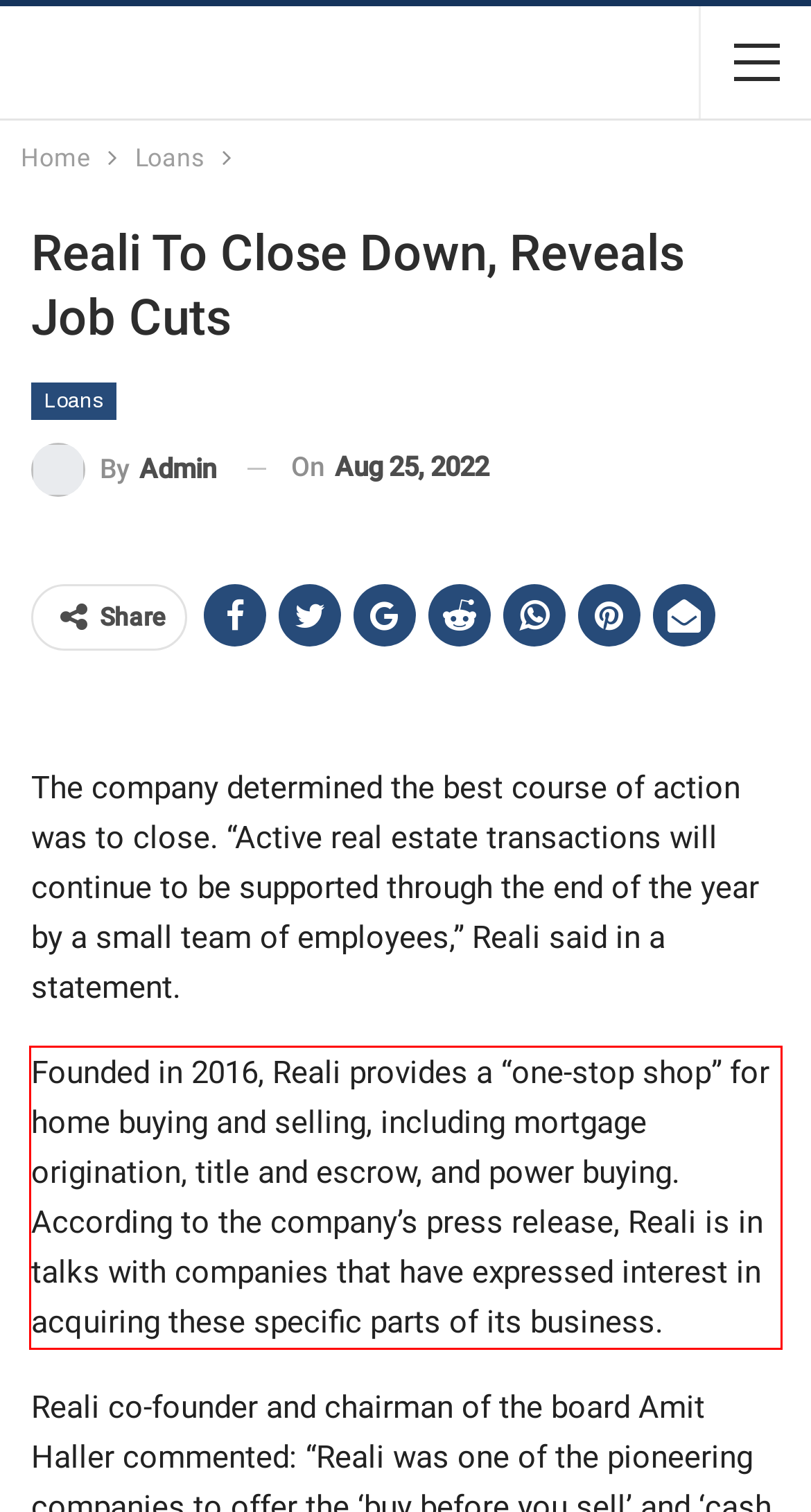Locate the red bounding box in the provided webpage screenshot and use OCR to determine the text content inside it.

Founded in 2016, Reali provides a “one-stop shop” for home buying and selling, including mortgage origination, title and escrow, and power buying. According to the company’s press release, Reali is in talks with companies that have expressed interest in acquiring these specific parts of its business.